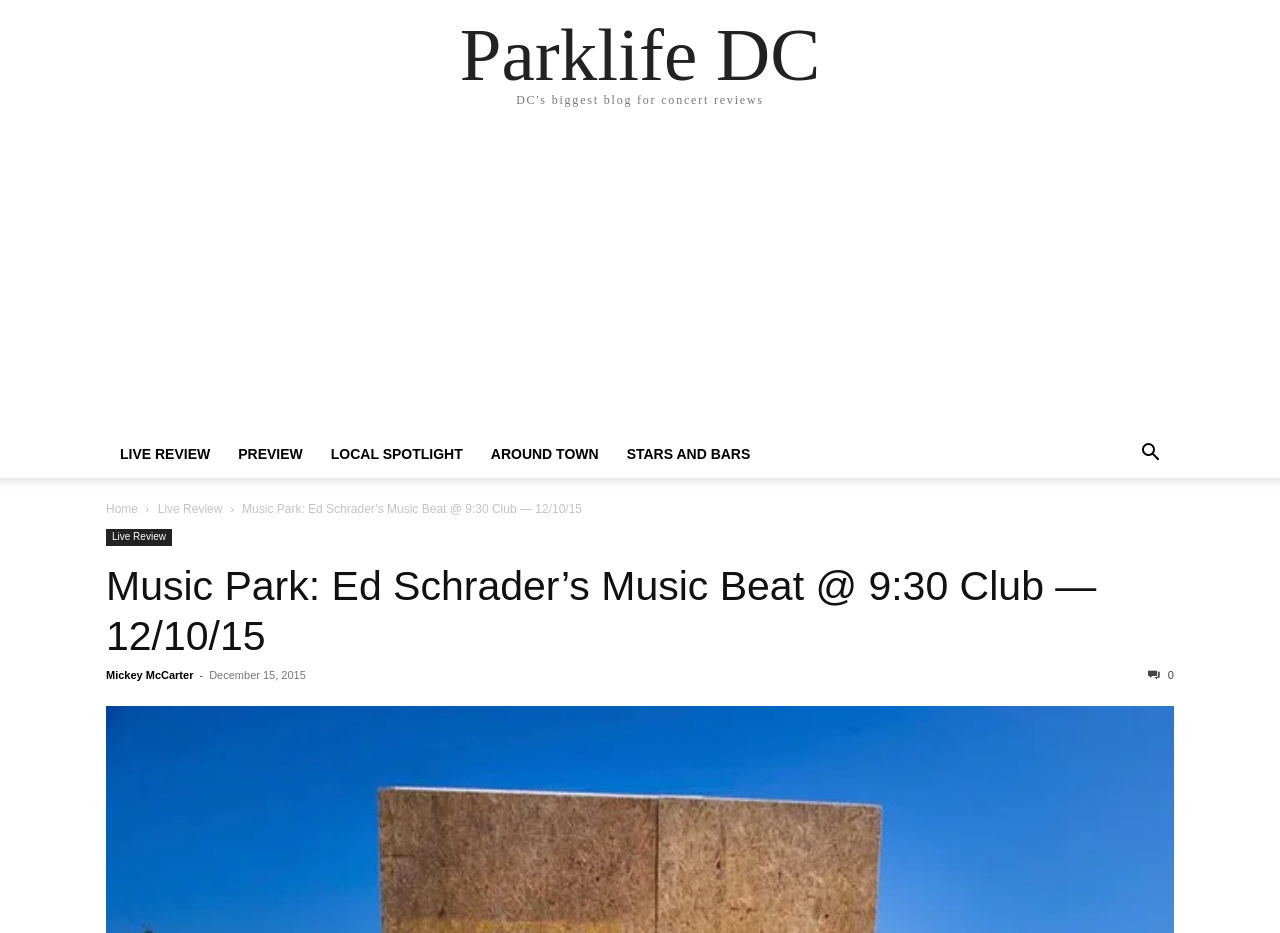What is the name of the venue where the concert took place?
Using the visual information, respond with a single word or phrase.

9:30 Club